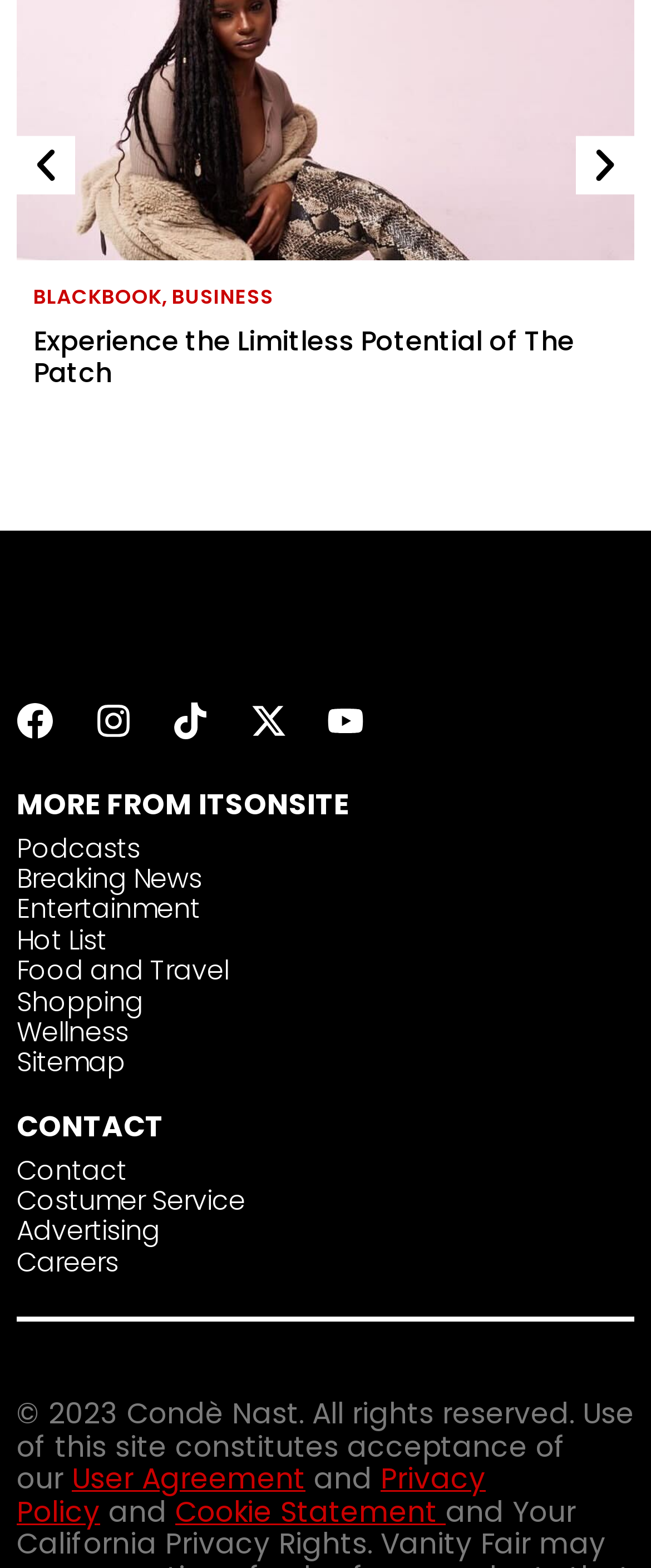Determine the bounding box coordinates of the clickable region to execute the instruction: "Click on the Contact link". The coordinates should be four float numbers between 0 and 1, denoted as [left, top, right, bottom].

[0.026, 0.734, 0.195, 0.758]